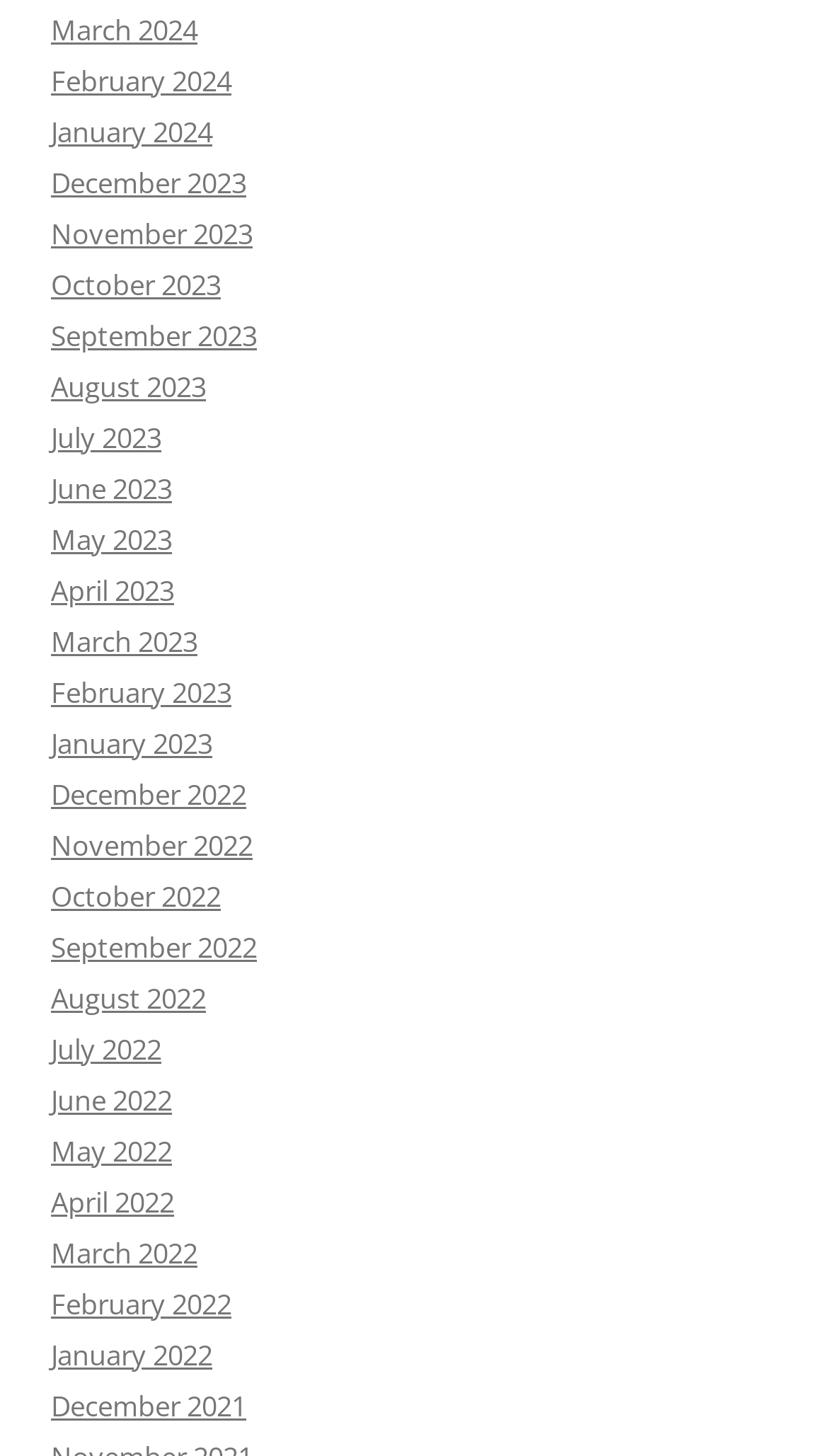Identify the bounding box coordinates for the element you need to click to achieve the following task: "Check December 2022". Provide the bounding box coordinates as four float numbers between 0 and 1, in the form [left, top, right, bottom].

[0.062, 0.532, 0.297, 0.558]